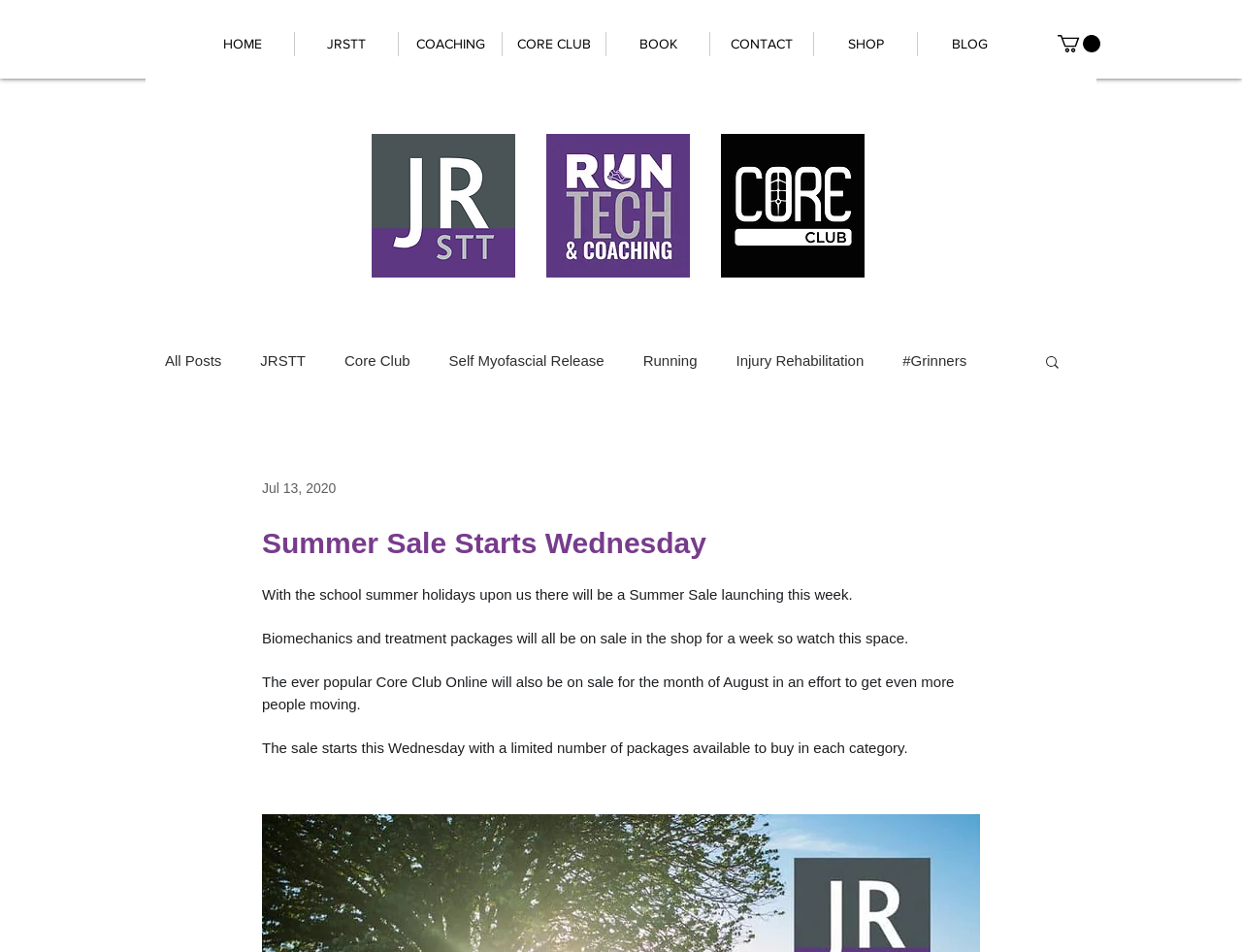From the given element description: "Run Form Techniques", find the bounding box for the UI element. Provide the coordinates as four float numbers between 0 and 1, in the order [left, top, right, bottom].

[0.164, 0.452, 0.278, 0.469]